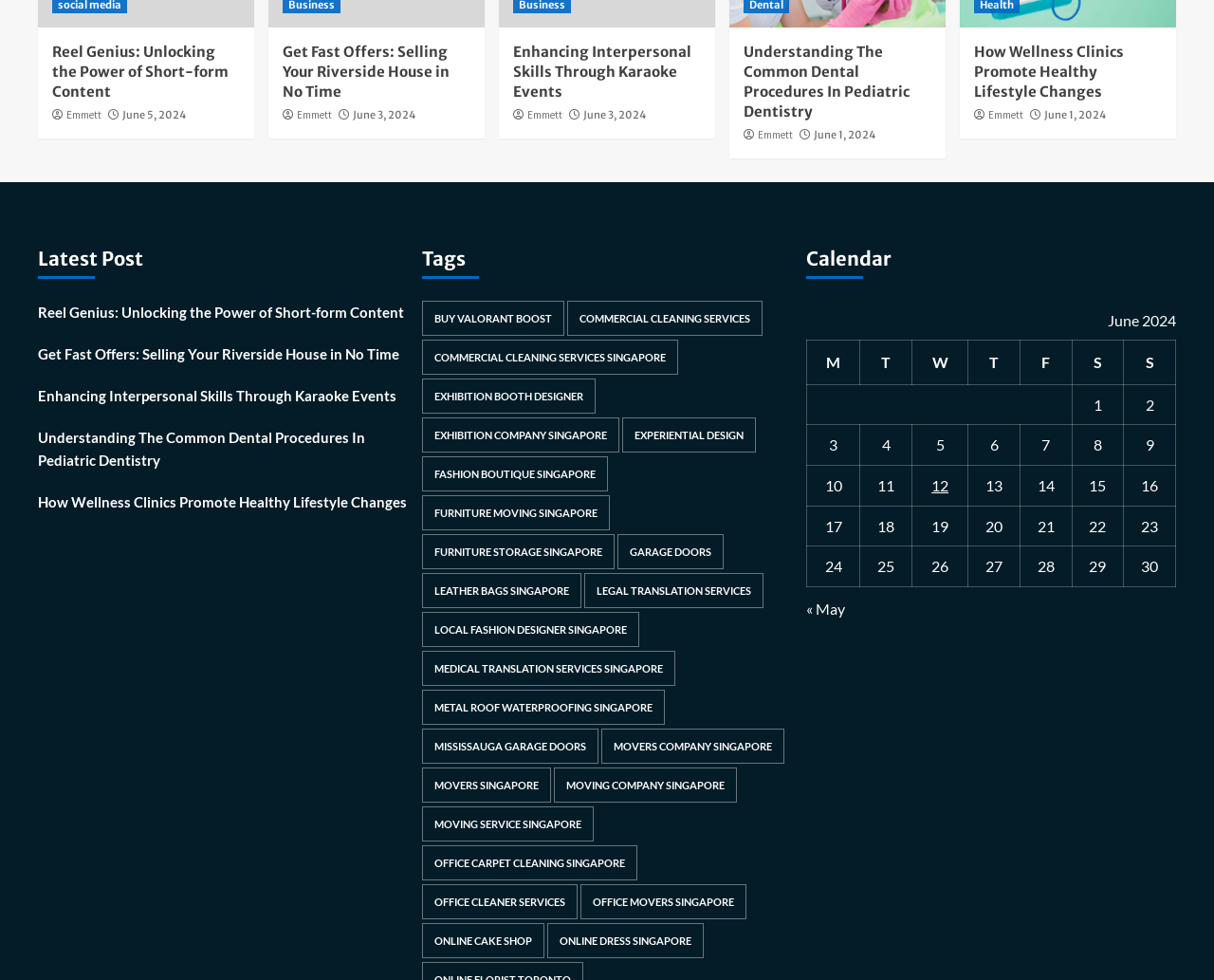Respond with a single word or phrase to the following question: What is the date of the third post?

June 3, 2024